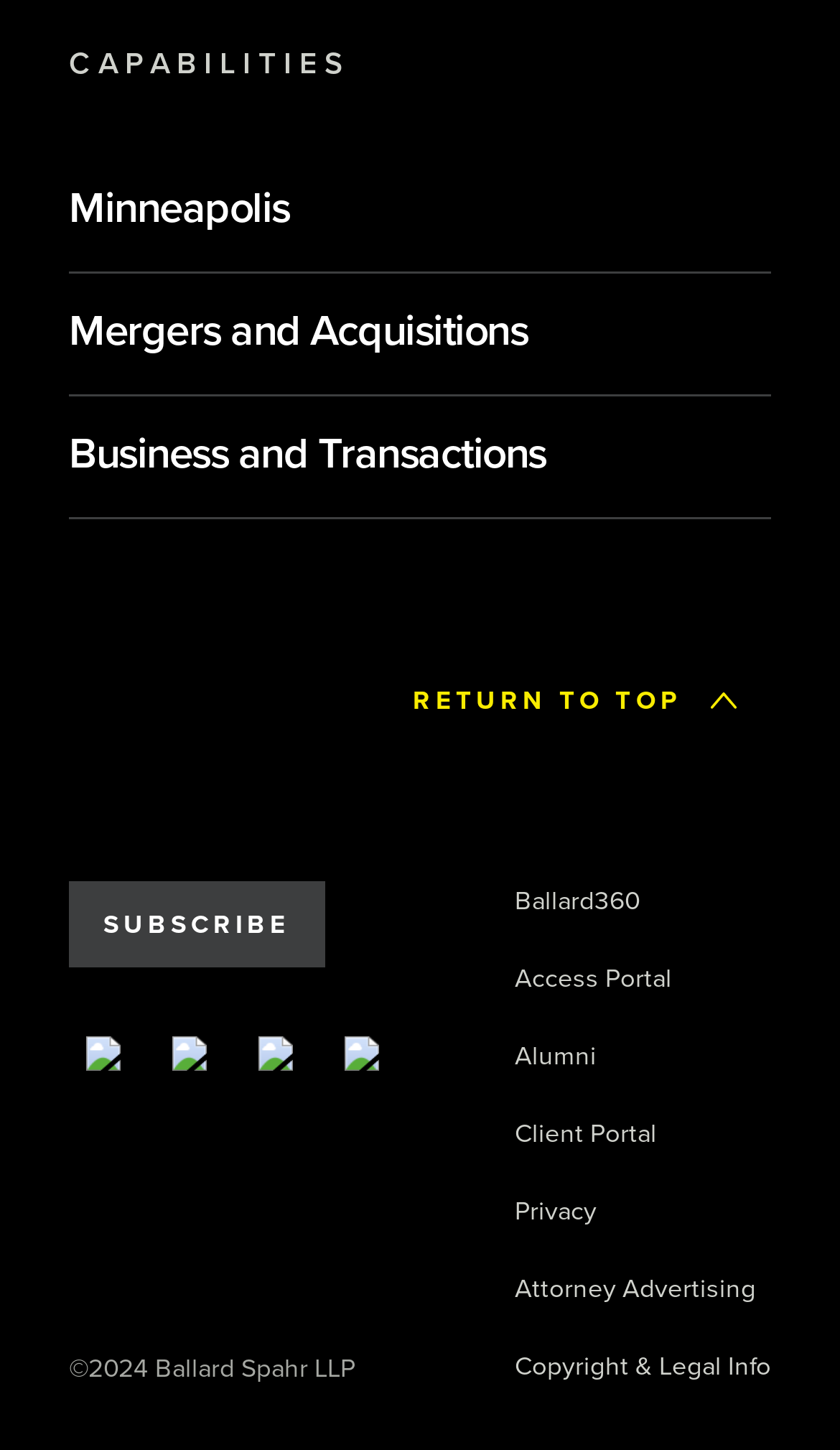Kindly determine the bounding box coordinates of the area that needs to be clicked to fulfill this instruction: "Click on Minneapolis".

[0.082, 0.127, 0.495, 0.163]